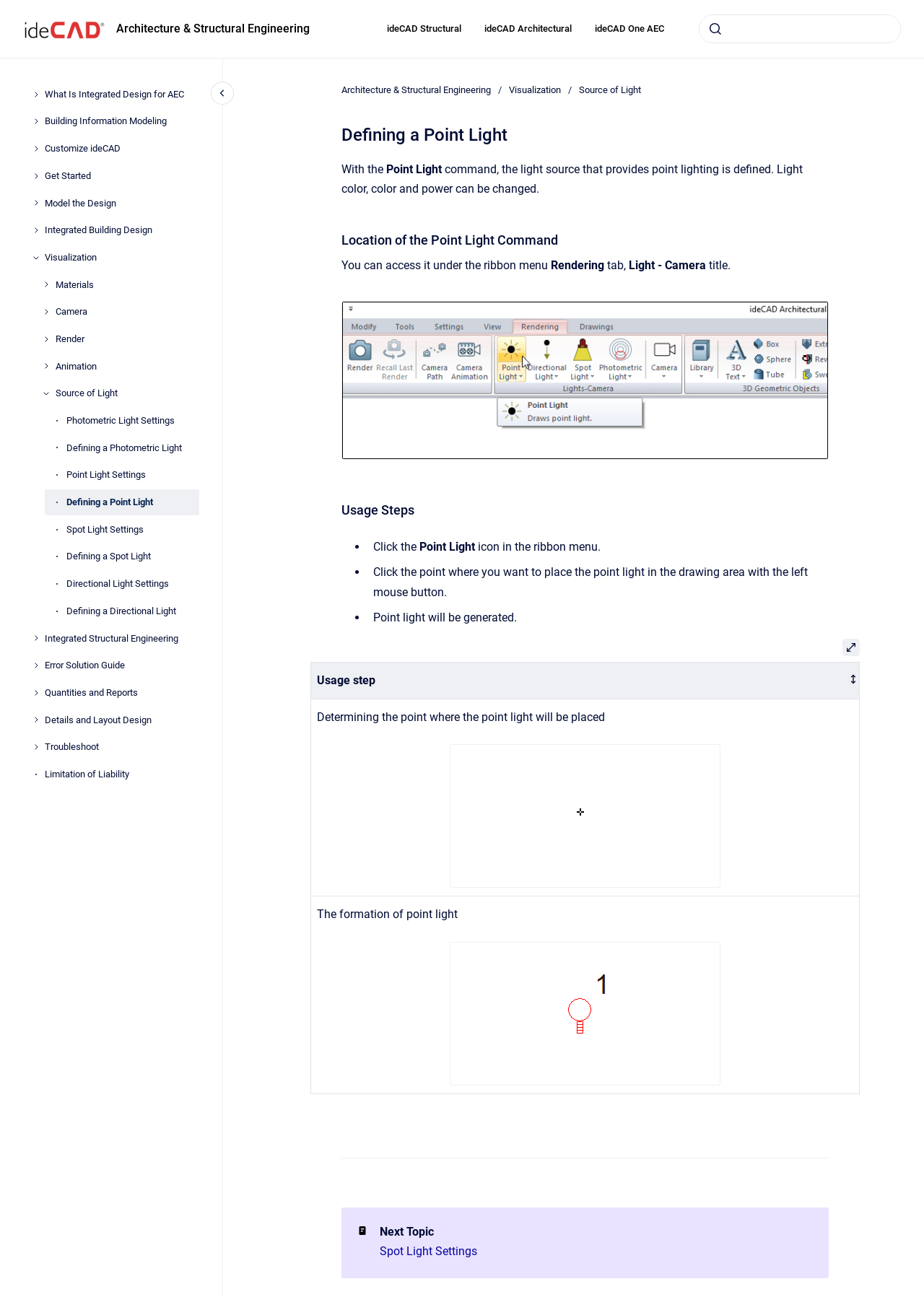Generate the title text from the webpage.

Defining a Point Light